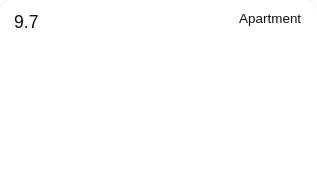Describe all the elements in the image extensively.

The image showcases a highly-rated apartment listed as "Woodland Lodge," located in Port na Long, Isle of Skye, United Kingdom. It features a prominent rating of 9.7, indicative of exceptional guest experiences. The designation of "Apartment" highlights its nature as a lodging option, inviting potential guests to consider this charming getaway. The context suggests that this listing is part of a broader selection of holiday apartments, encouraging exploration for an ideal stay in this picturesque location.